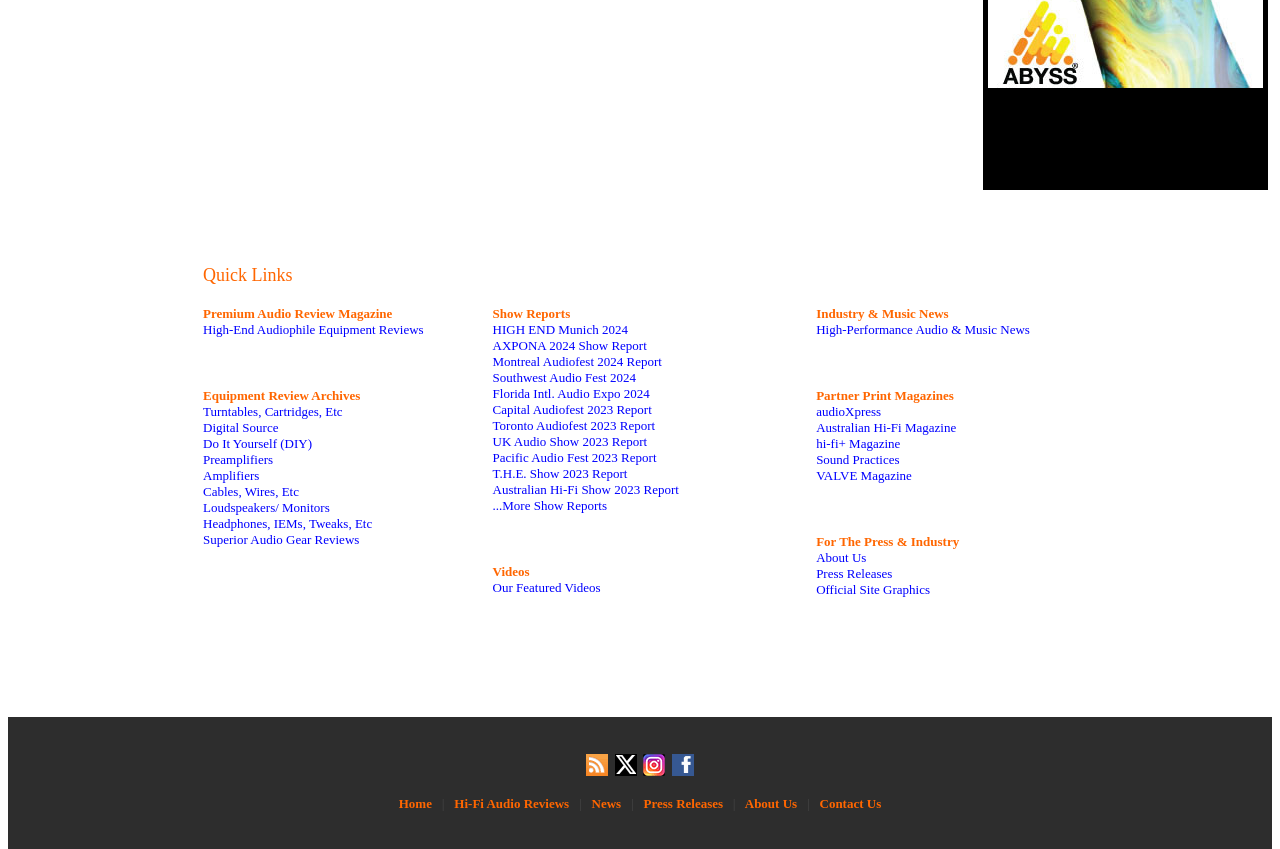What is the main topic of this webpage?
Please provide a single word or phrase as your answer based on the screenshot.

Audio equipment reviews